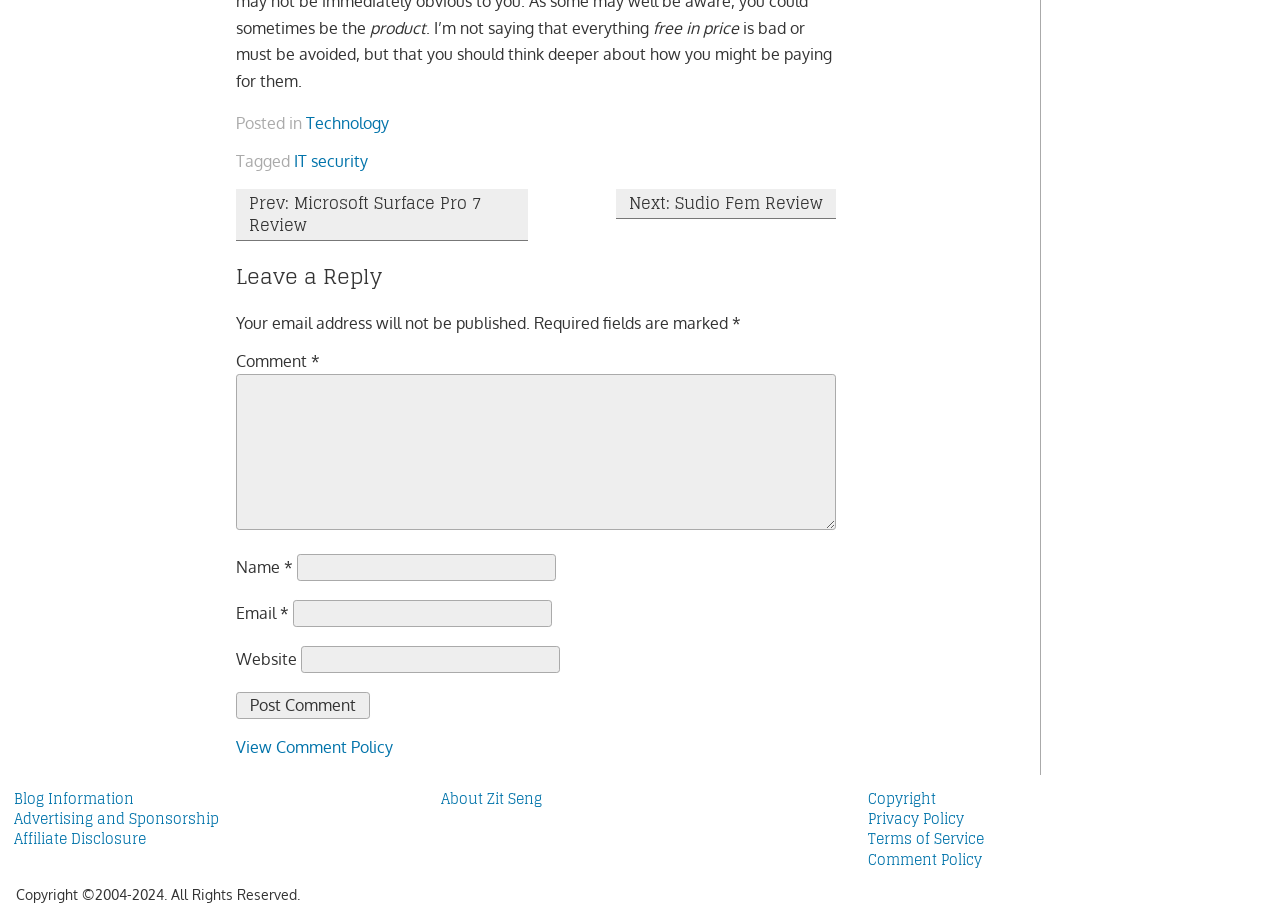Can you provide the bounding box coordinates for the element that should be clicked to implement the instruction: "View LinkedIn profile"?

None